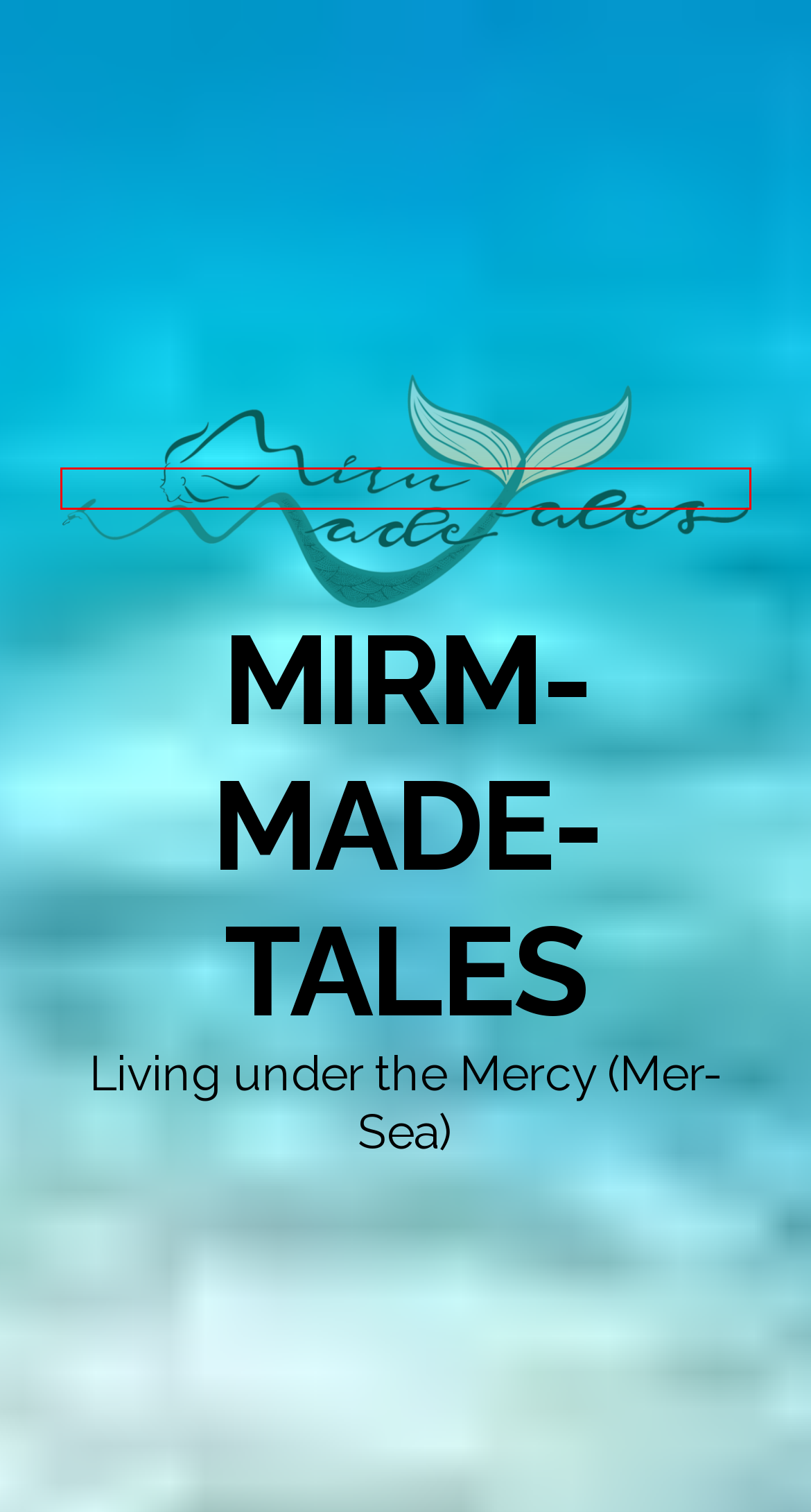Given a screenshot of a webpage with a red bounding box, please pick the webpage description that best fits the new webpage after clicking the element inside the bounding box. Here are the candidates:
A. About this Blog – Mirm-Made-Tales
B. It depends – the means to the ends – Mirm-Made-Tales
C. Talbot School of Theology - Biola University
D. Mirm-Made-Tales
E. grief – Mirm-Made-Tales
F. Family Friday #21 Dress Up – Mirm-Made-Tales
G. Mirm-Made-Tales – Living under the Mercy (Mer-Sea)
H. Left Foot First – The Point

G